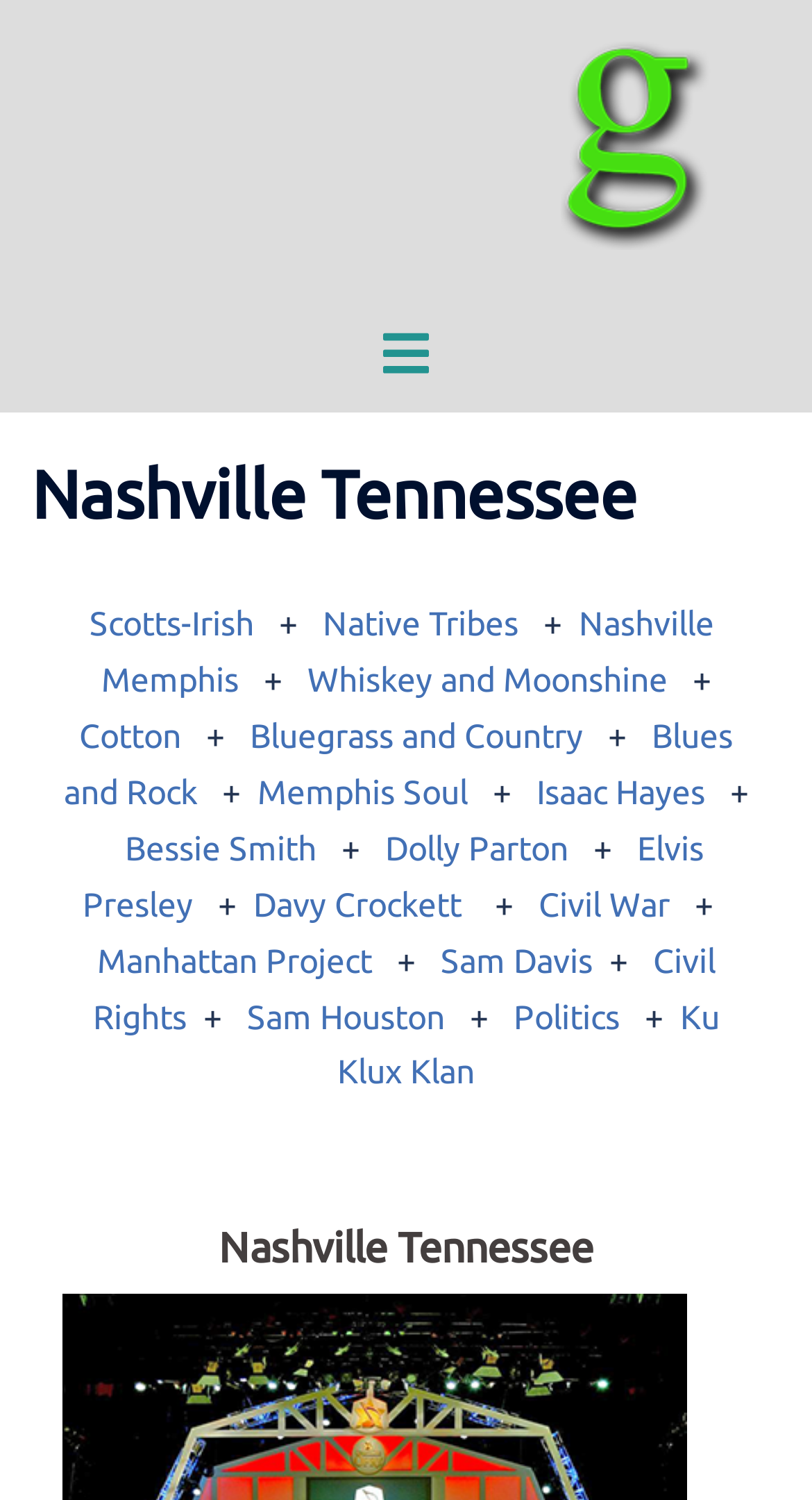What is the last link on the webpage?
Answer the question with just one word or phrase using the image.

Ku Klux Klan